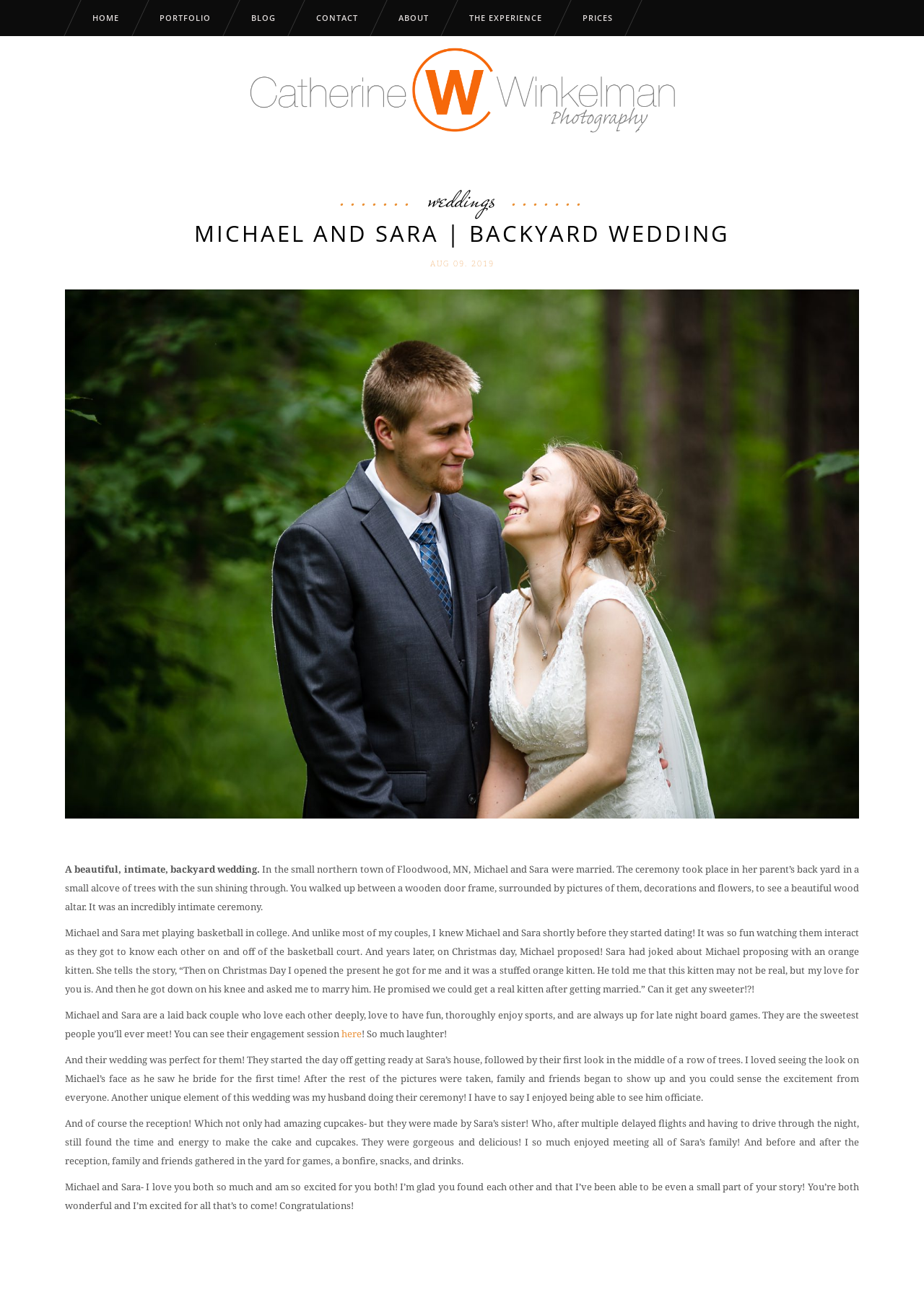Indicate the bounding box coordinates of the clickable region to achieve the following instruction: "Check the PRICES."

[0.609, 0.0, 0.685, 0.028]